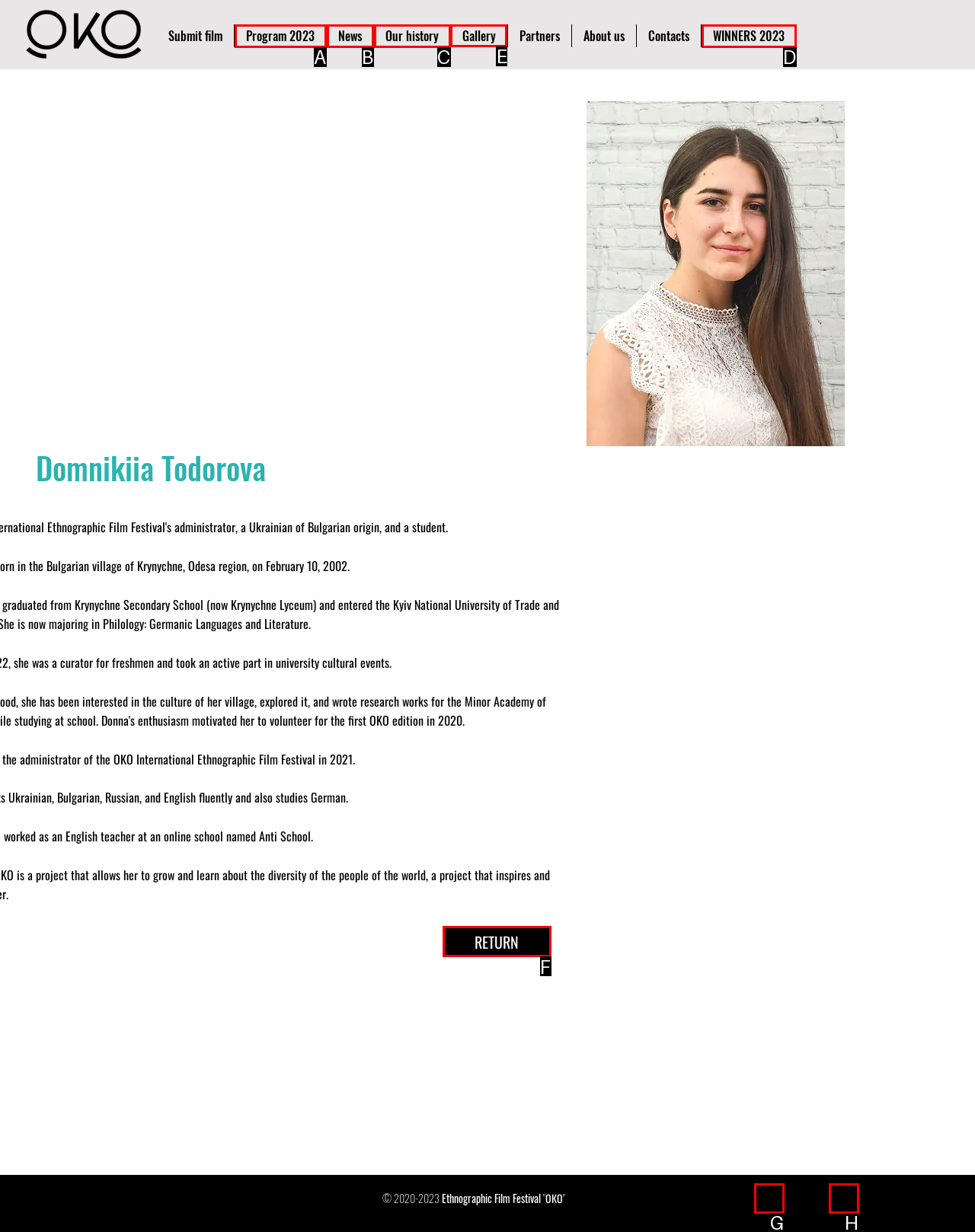Identify the correct choice to execute this task: Select a type from the dropdown menu
Respond with the letter corresponding to the right option from the available choices.

None